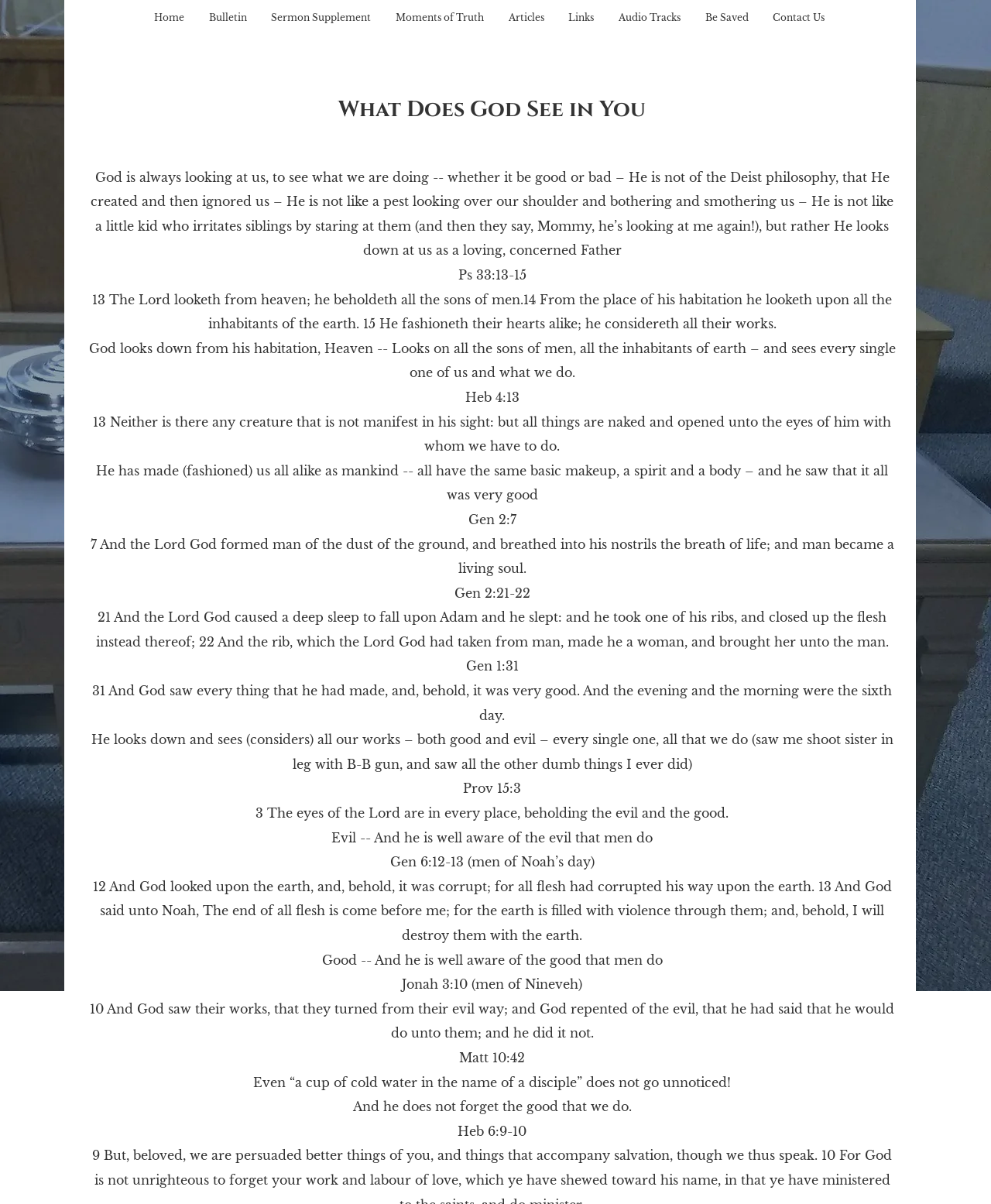Can you find the bounding box coordinates for the element that needs to be clicked to execute this instruction: "Click on the 'Contact Us' link"? The coordinates should be given as four float numbers between 0 and 1, i.e., [left, top, right, bottom].

[0.767, 0.009, 0.845, 0.021]